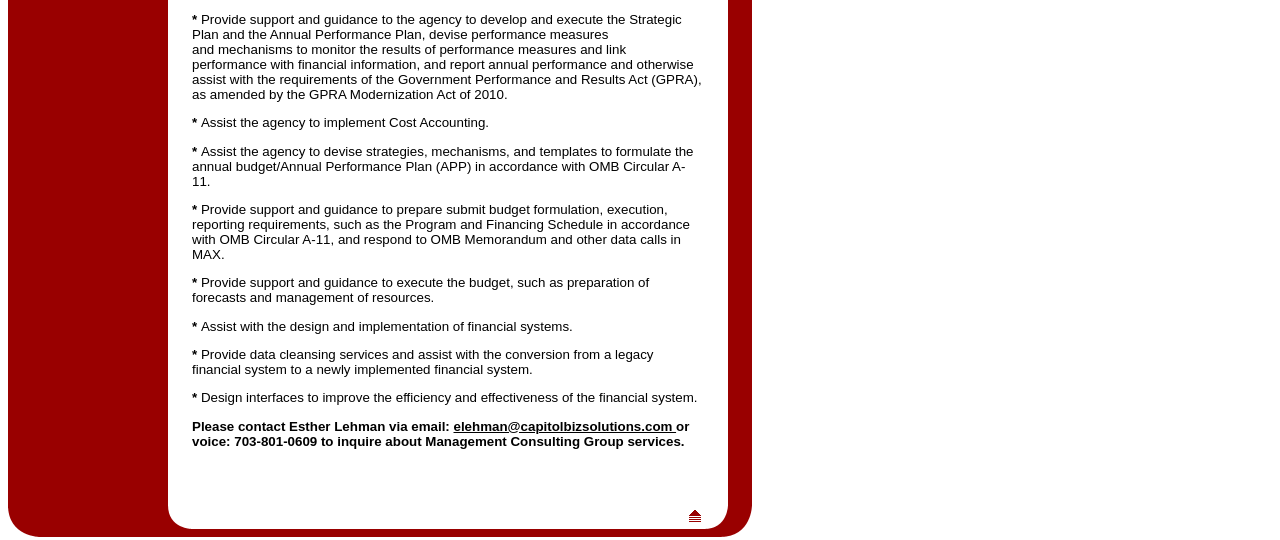What is the role of the Management Consulting Group in budget formulation?
Give a detailed and exhaustive answer to the question.

The Management Consulting Group provides support and guidance to prepare and submit budget formulation, execution, reporting requirements, such as the Program and Financing Schedule in accordance with OMB Circular A-11, and respond to OMB Memorandum and other data calls in MAX.